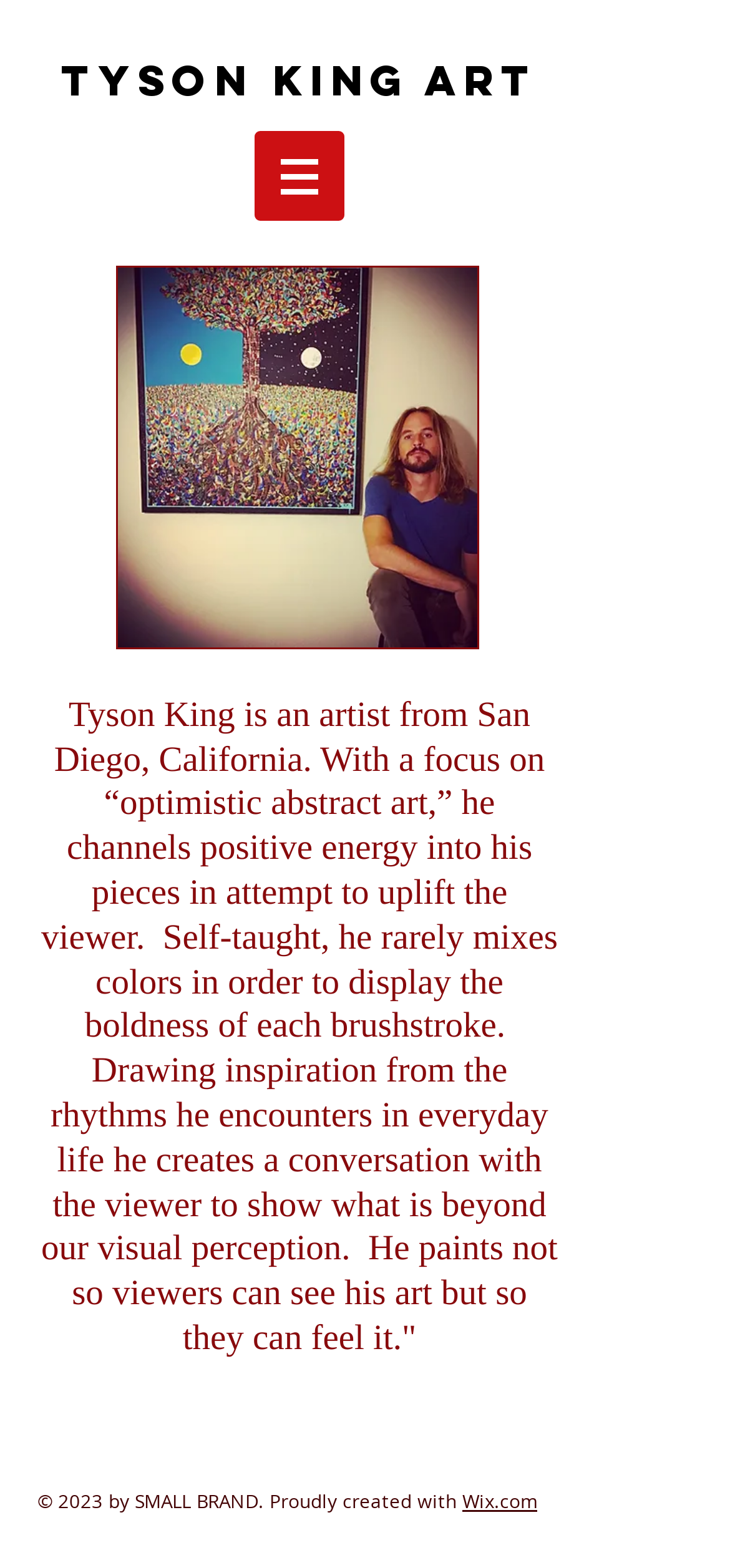What is the focus of the artist's work?
Please use the visual content to give a single word or phrase answer.

Optimistic abstract art